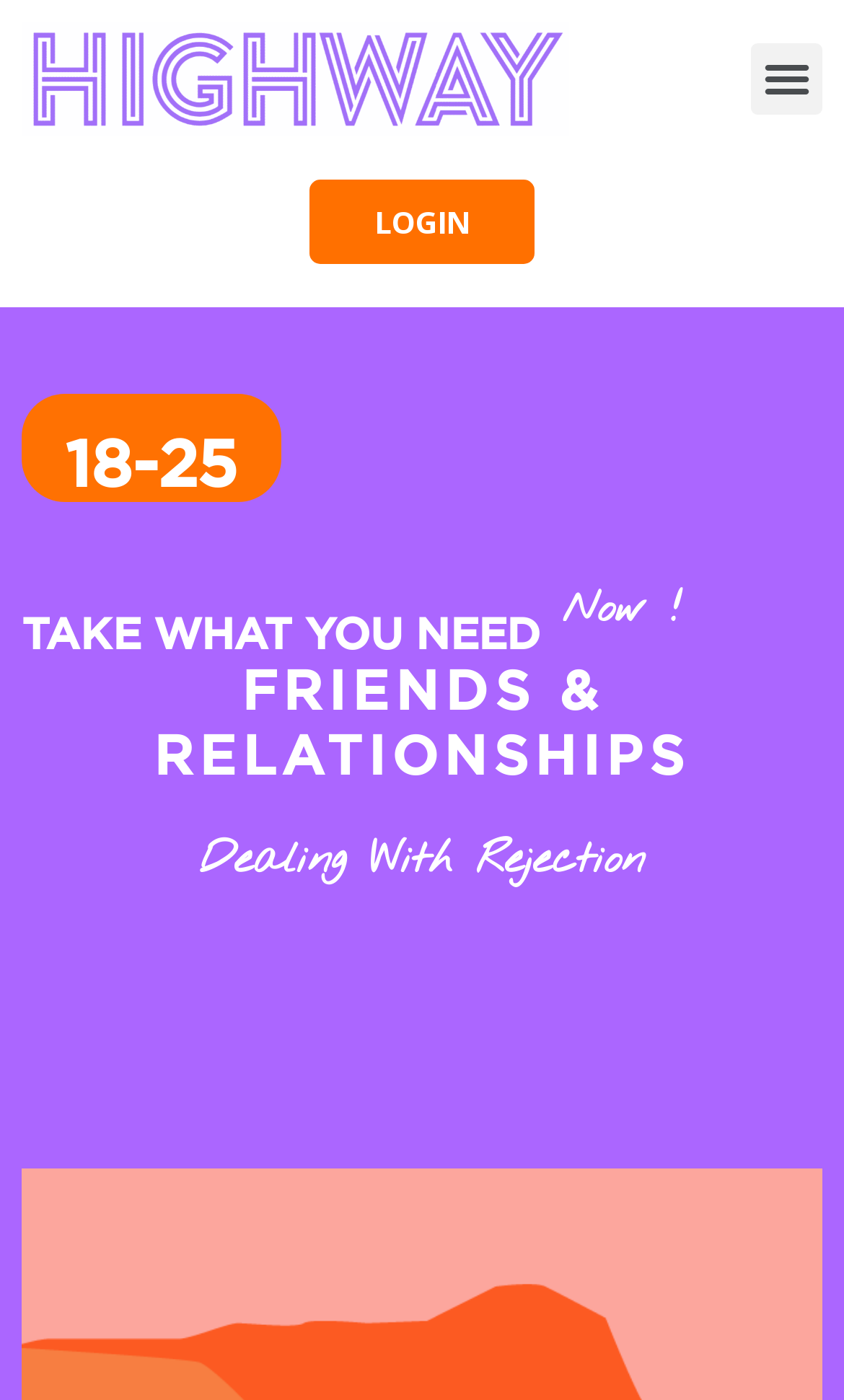Respond with a single word or phrase for the following question: 
How many headings are present on this webpage?

4